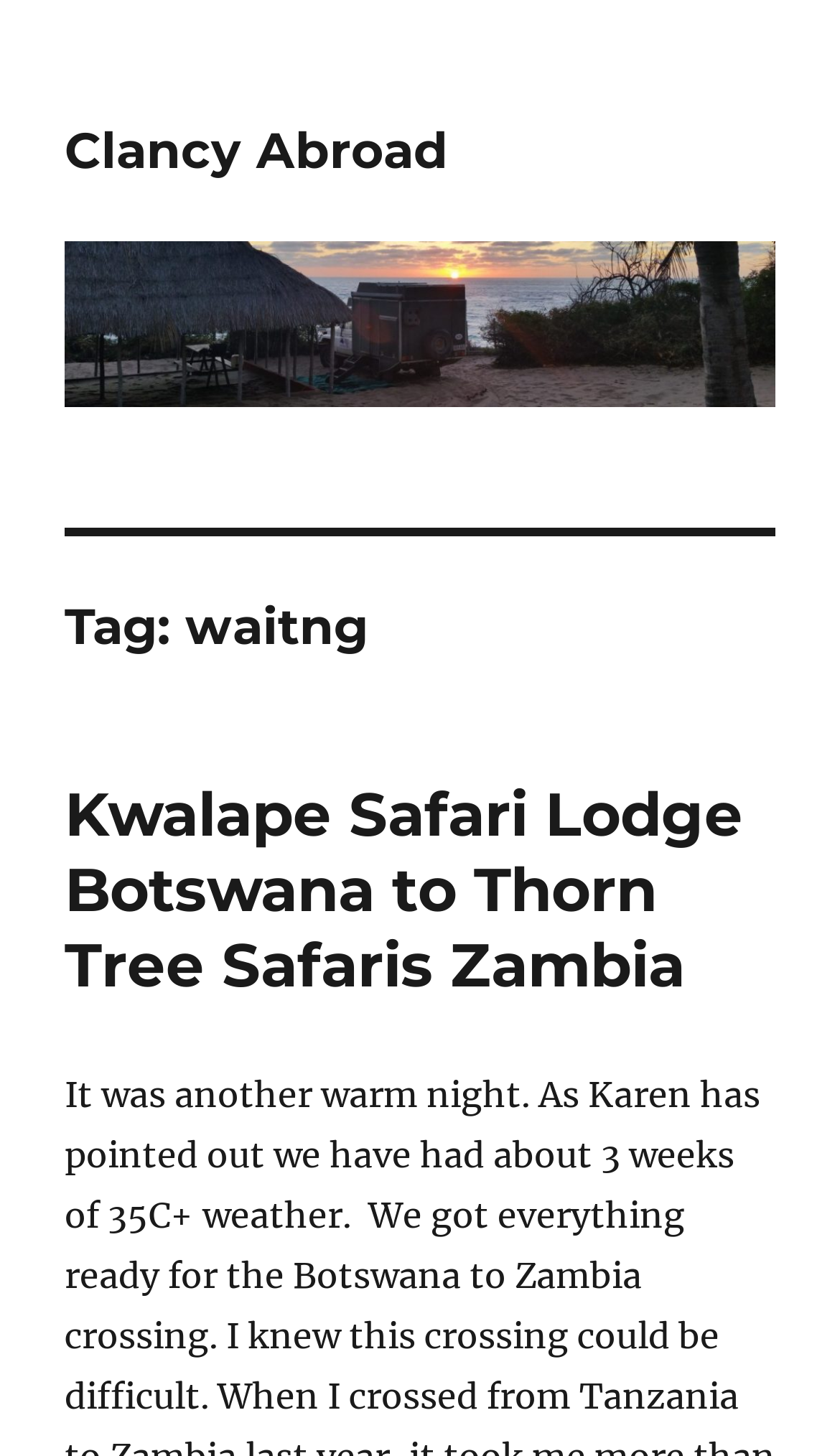Explain the webpage's layout and main content in detail.

The webpage is titled "waitng – Clancy Abroad" and features a prominent link with the same text, "Clancy Abroad", located at the top-left corner of the page. Below this link, there is an image with the same description, "Clancy Abroad", which takes up a significant portion of the top section of the page.

Underneath the image, there is a header section that contains two headings. The first heading reads "Tag: waitng" and is positioned above the second heading, which is a longer title "Kwalape Safari Lodge Botswana to Thorn Tree Safaris Zambia". This second heading is a link, indicating that it can be clicked to navigate to a related page.

Overall, the webpage appears to be a blog post or article page, with a focus on the title "Kwalape Safari Lodge Botswana to Thorn Tree Safaris Zambia" and related content.